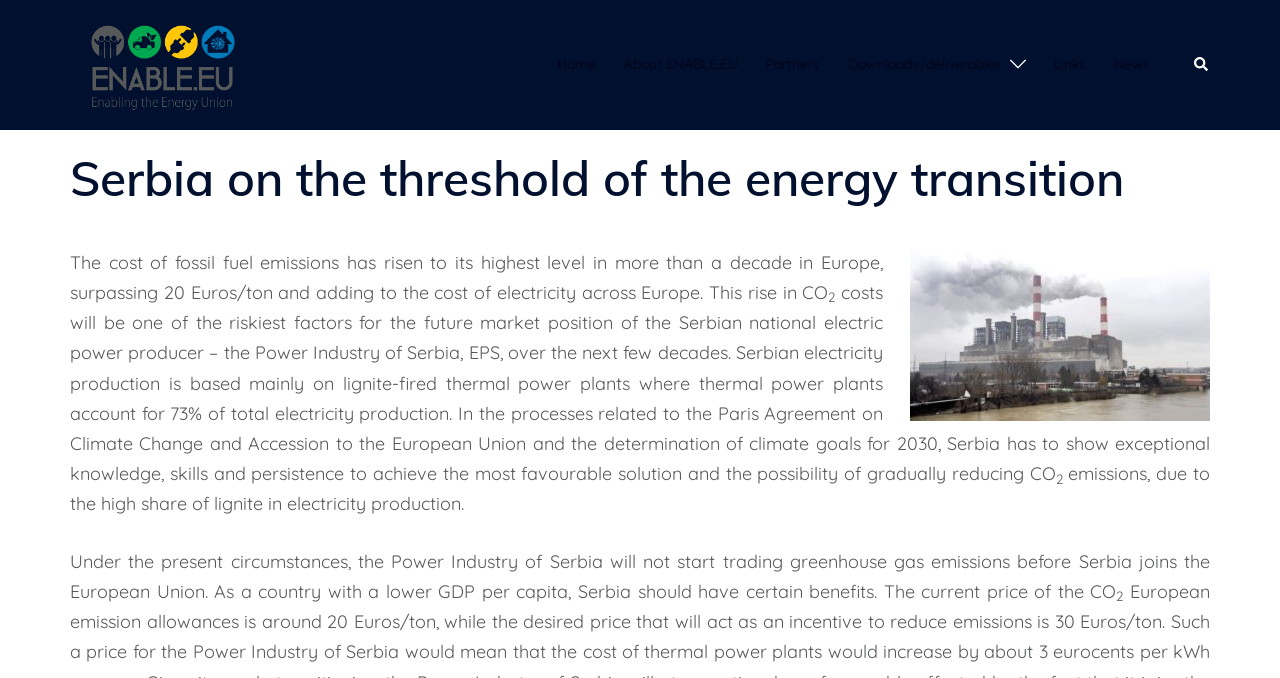What is the current price of CO2 emissions in Europe?
Using the image as a reference, answer the question in detail.

The text on the webpage states that the cost of fossil fuel emissions has risen to its highest level in more than a decade in Europe, surpassing 20 Euros/ton, which is adding to the cost of electricity across Europe.